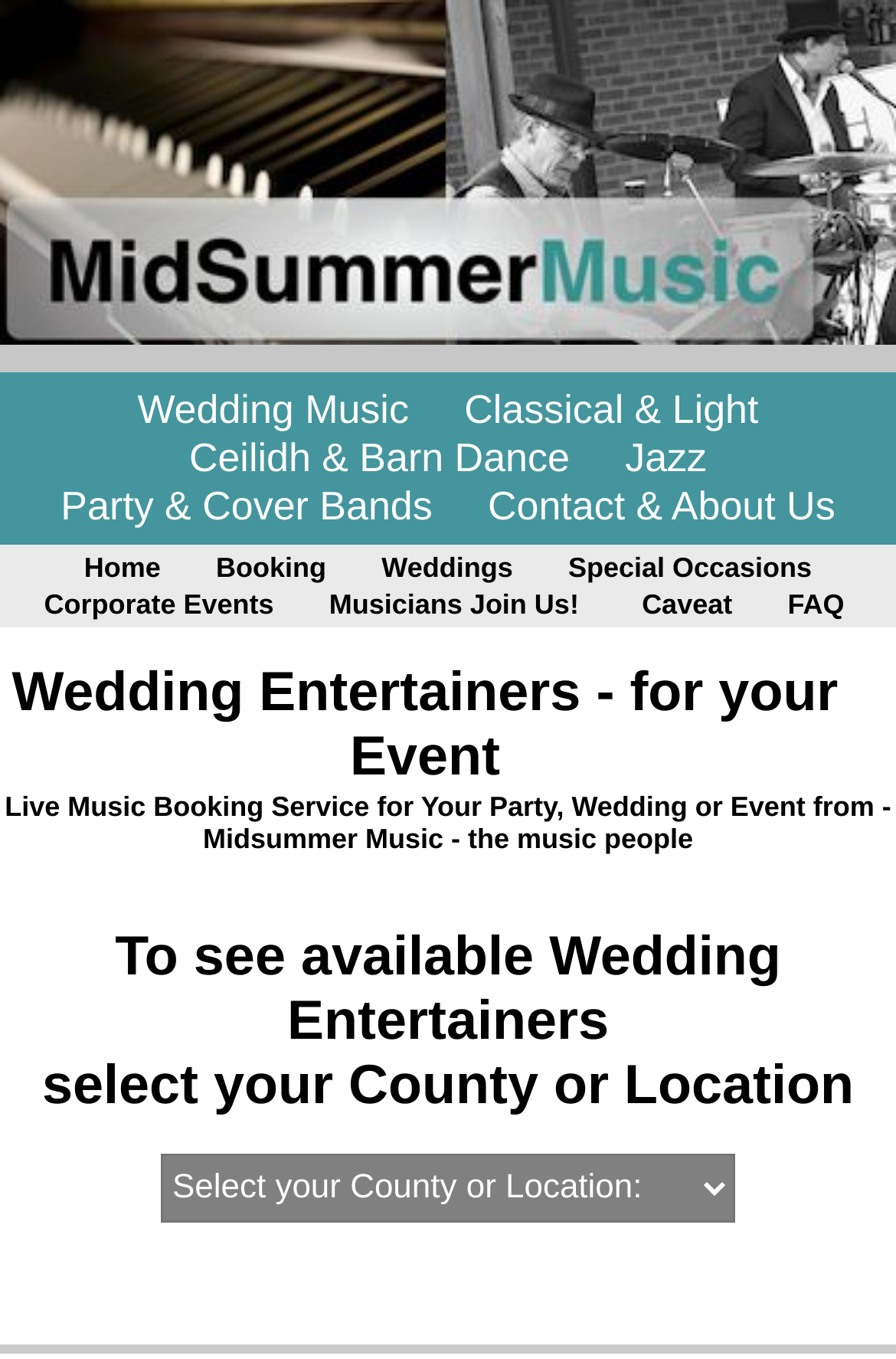Respond with a single word or phrase to the following question: What is the purpose of the Midsummer Music service?

Live Music Booking